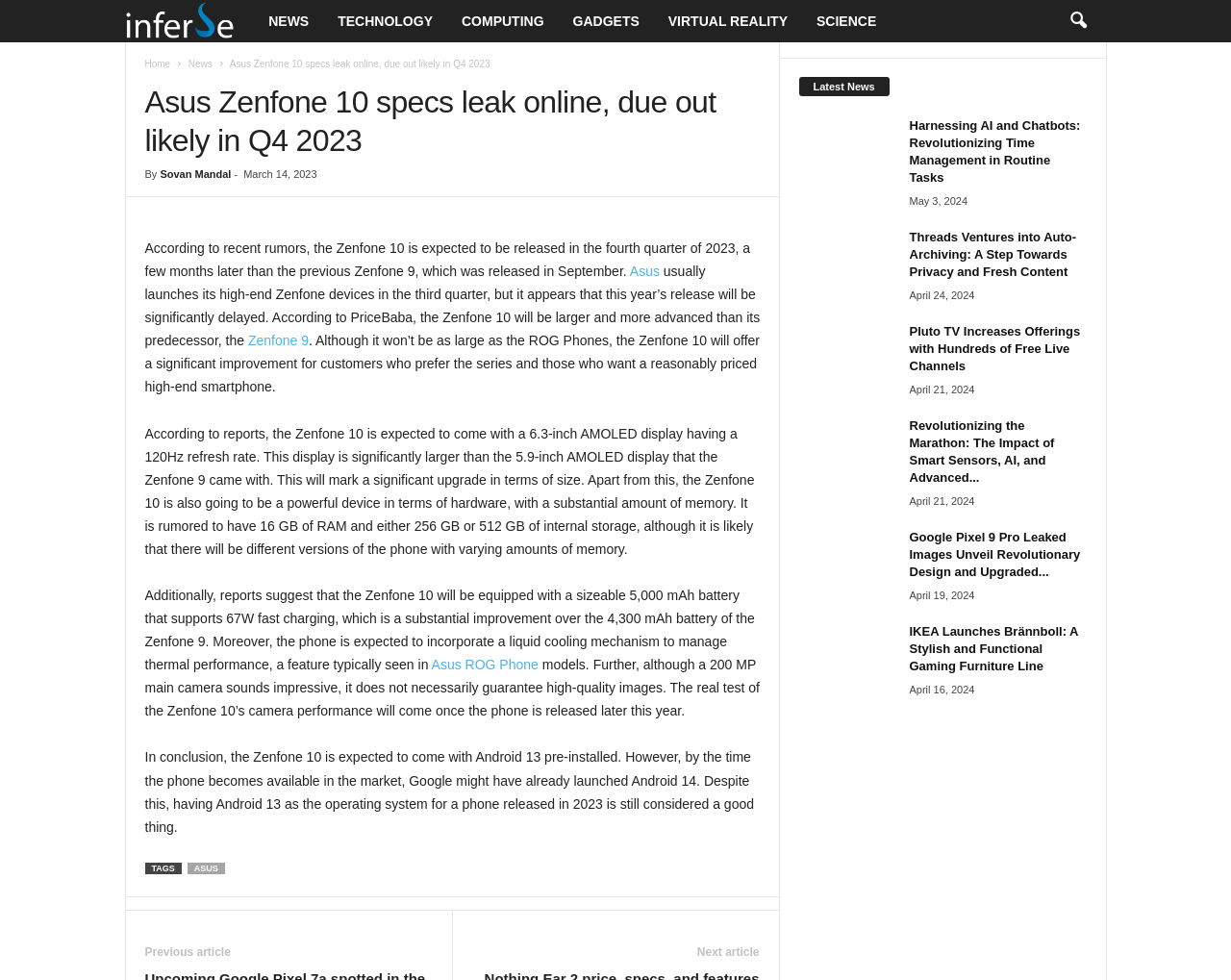Please provide a brief answer to the following inquiry using a single word or phrase:
What is the operating system of Asus Zenfone 10?

Android 13